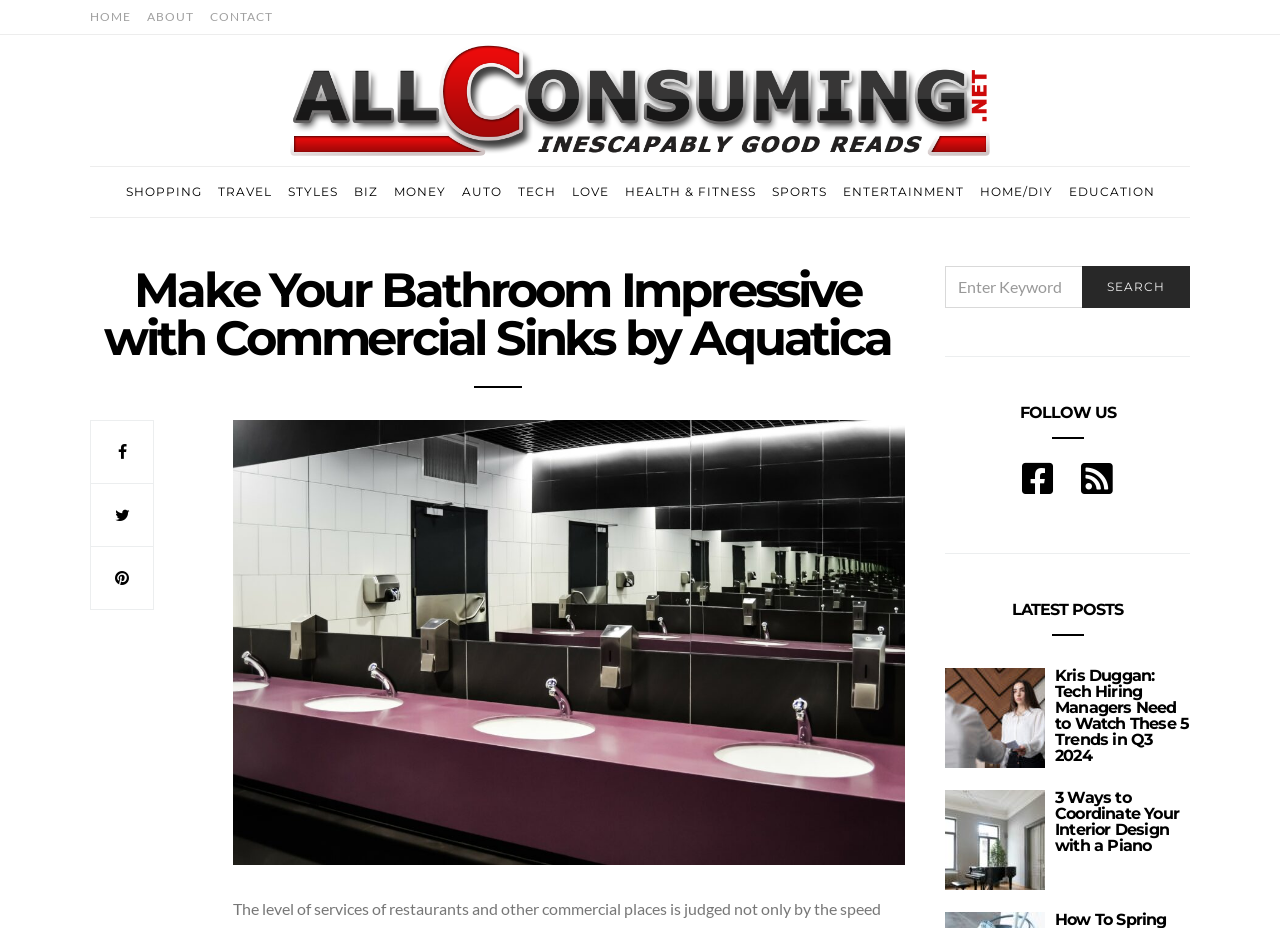What is the category of the link 'HOME/DIY'?
Using the information from the image, give a concise answer in one word or a short phrase.

HOME/DIY